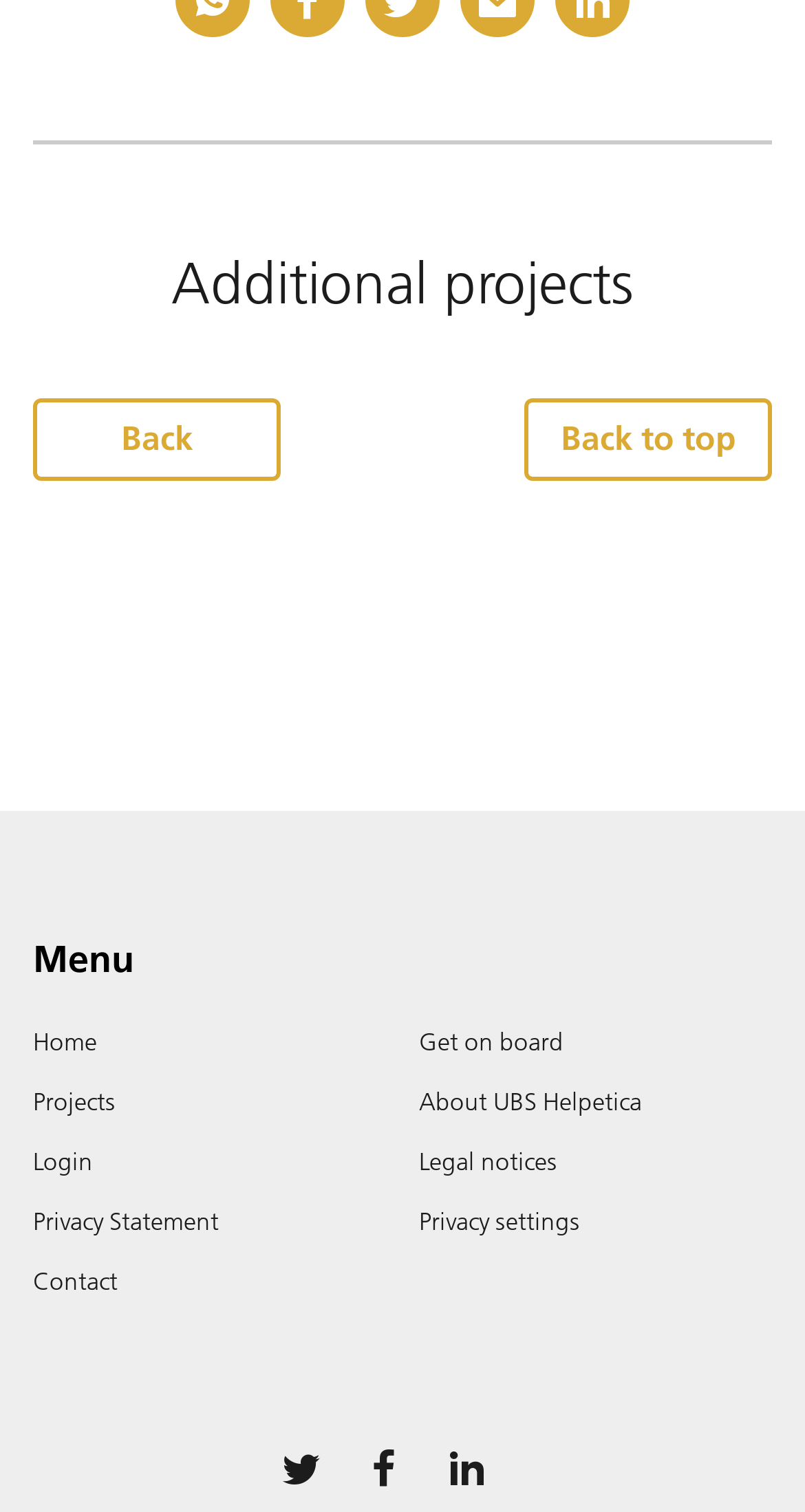Please provide the bounding box coordinates for the element that needs to be clicked to perform the following instruction: "Visit Twitter". The coordinates should be given as four float numbers between 0 and 1, i.e., [left, top, right, bottom].

[0.351, 0.961, 0.408, 0.987]